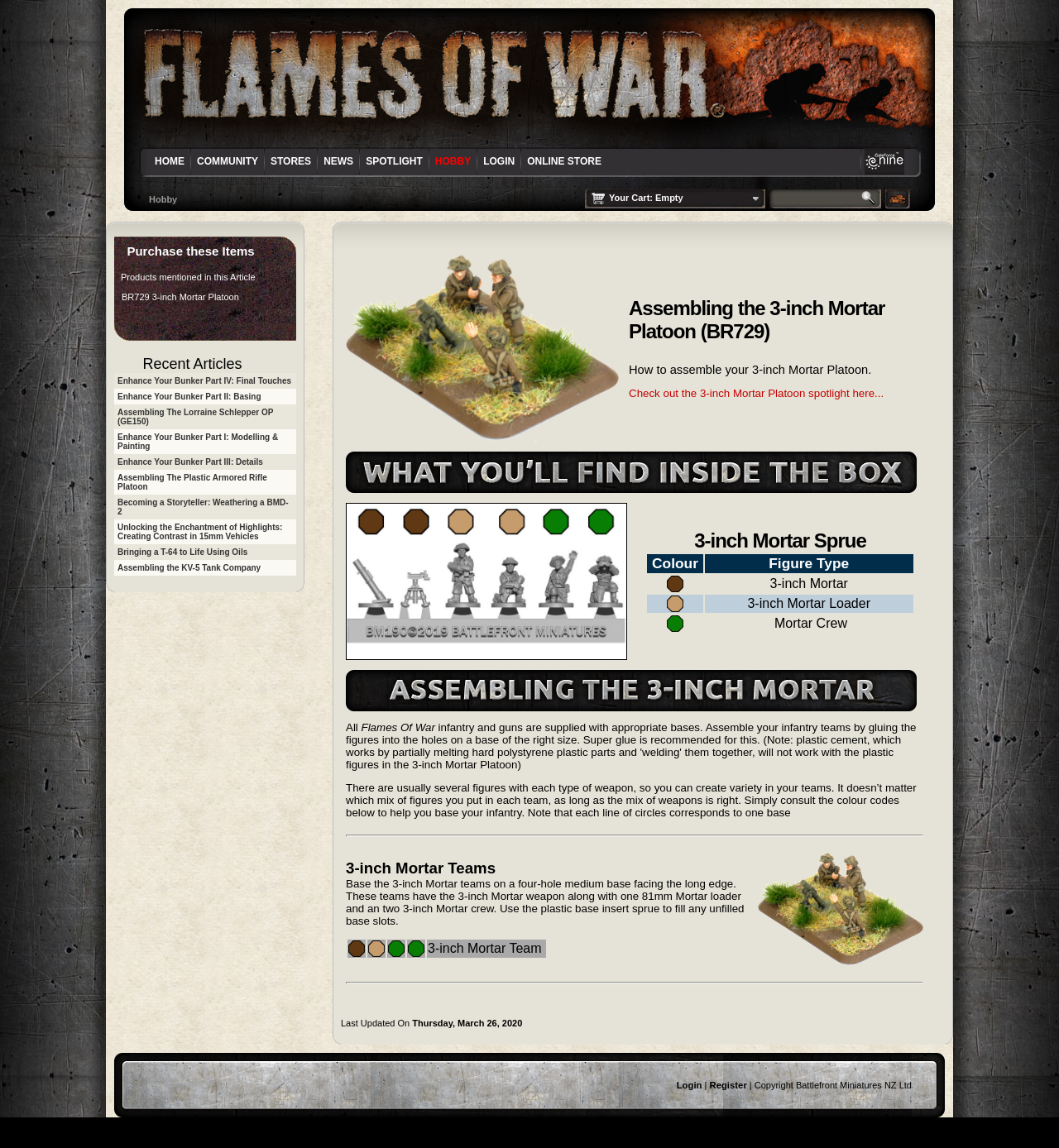Create a full and detailed caption for the entire webpage.

This webpage is about assembling a 3-inch Mortar Platoon, specifically the BR729 model. At the top, there is a navigation bar with links to HOME, COMMUNITY, STORES, NEWS, SPOTLIGHT, HOBBY, LOGIN, and ONLINE STORE. Below the navigation bar, there is a search input field and a link to visit the Gale Force Nine website.

On the left side of the page, there is a section with a heading "Hobby" and a link to "Your Cart: Empty". Below this section, there is a table with a search input field and a button.

The main content of the page is divided into two sections. The first section has a heading "Purchase these Items" and lists products mentioned in the article, including the BR729 3-inch Mortar Platoon. The second section has a heading "Recent Articles" and lists several articles.

There are two images on the page, one at the top left corner and another at the bottom left corner. The top image is small, while the bottom image is larger and appears to be related to the article's content.

Overall, the webpage has a simple layout with a focus on providing information about assembling the 3-inch Mortar Platoon and related products.